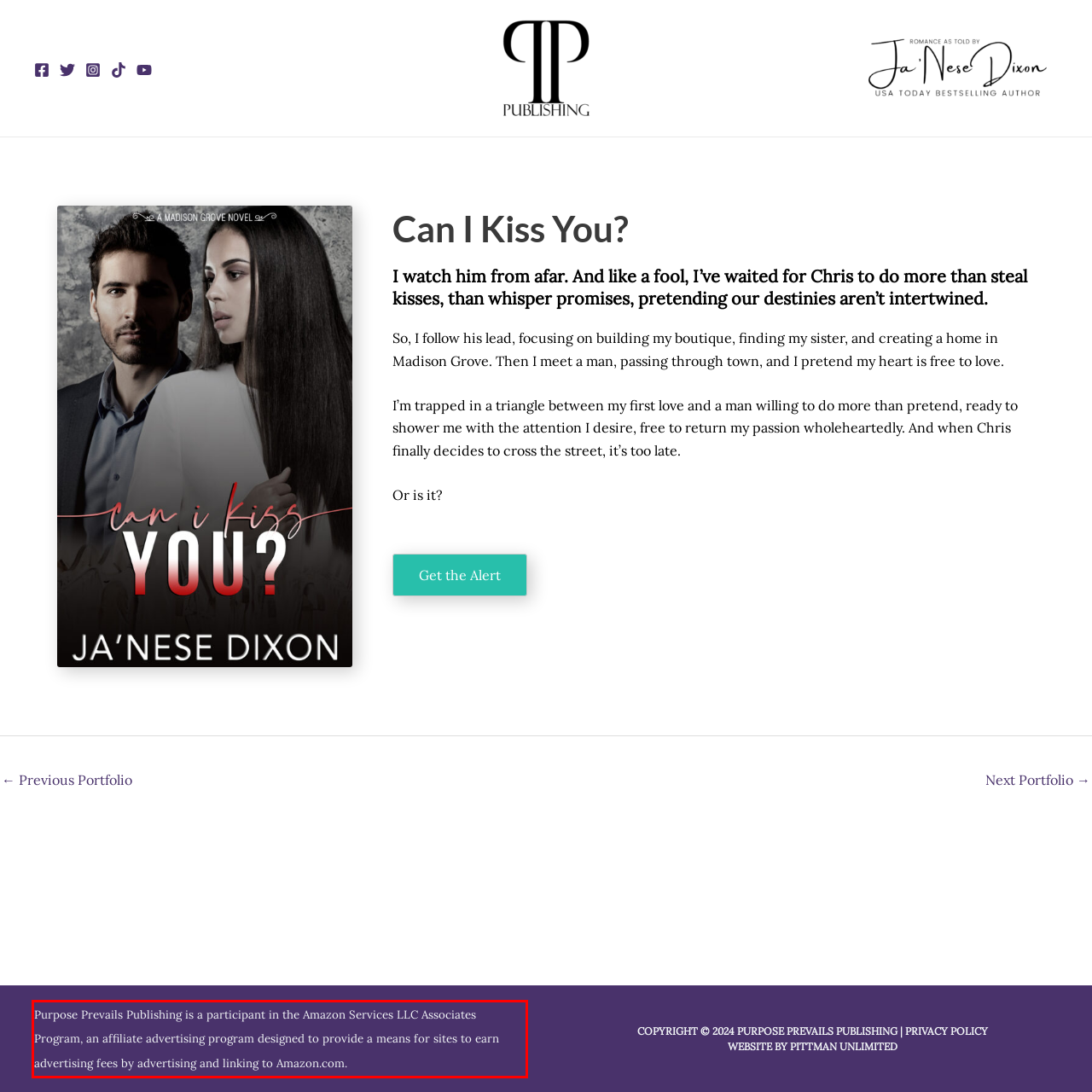From the screenshot of the webpage, locate the red bounding box and extract the text contained within that area.

Purpose Prevails Publishing is a participant in the Amazon Services LLC Associates Program, an affiliate advertising program designed to provide a means for sites to earn advertising fees by advertising and linking to Amazon.com.